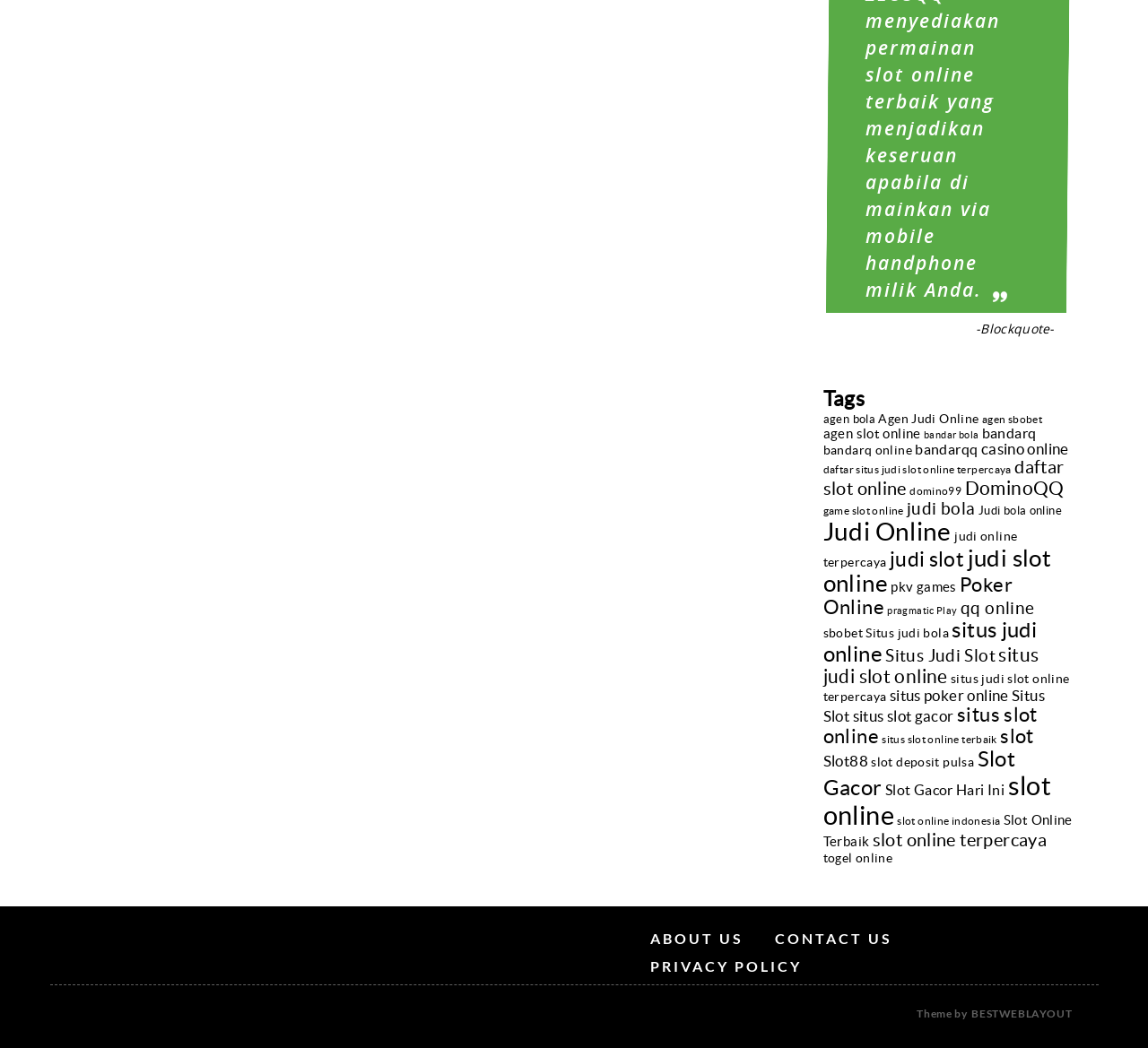Specify the bounding box coordinates (top-left x, top-left y, bottom-right x, bottom-right y) of the UI element in the screenshot that matches this description: slot online

[0.717, 0.736, 0.916, 0.792]